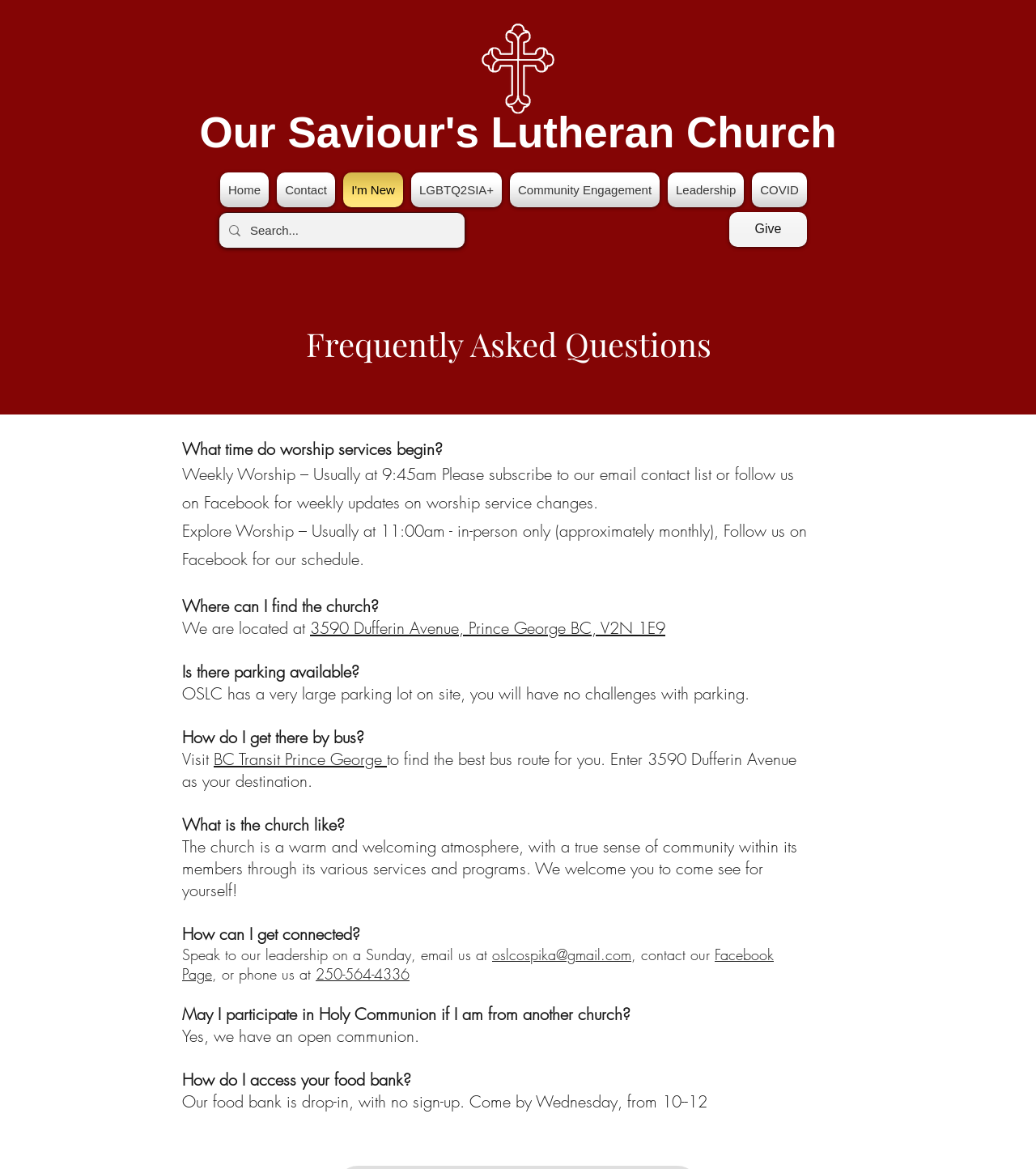What is the church's attitude towards Holy Communion?
Using the image, give a concise answer in the form of a single word or short phrase.

Open communion